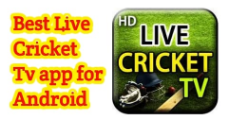What is the text on the app logo?
Provide a concise answer using a single word or phrase based on the image.

LIVE CRICKET TV